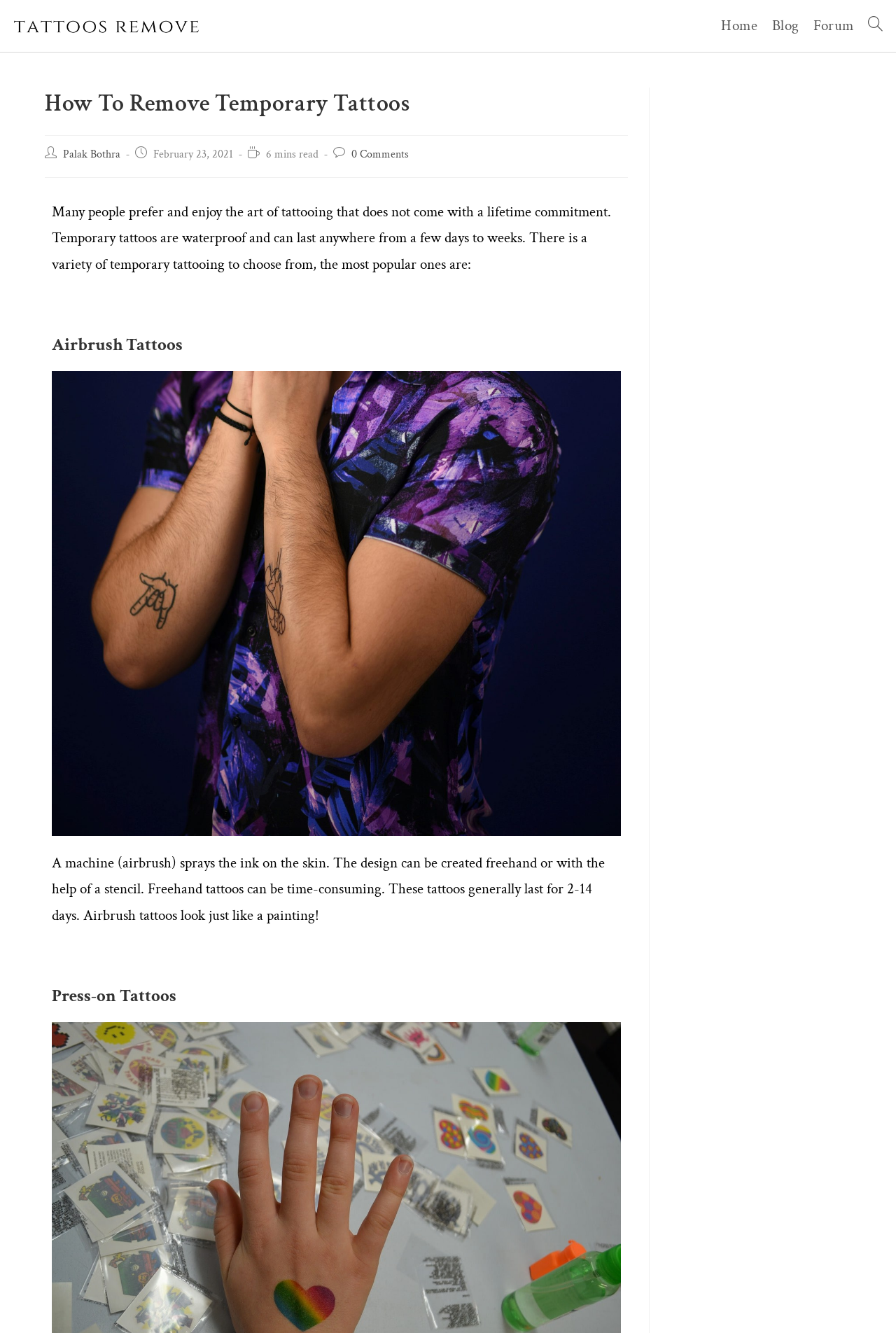Provide an in-depth caption for the contents of the webpage.

The webpage is about removing temporary tattoos, with a focus on the article "How To Remove Temporary Tattoos". At the top left, there is a logo with the text "Tattoos Remove" and an accompanying image. 

On the top right, there is a navigation menu with four links: "Home", "Blog", "Forum", and "Toggle website search". 

Below the navigation menu, there is a header section with the title "How To Remove Temporary Tattoos" in a large font. The author's name, "Palak Bothra", is displayed next to the publication date "February 23, 2021", and the estimated reading time "6 mins read". There is also a link to "0 Comments" below the author's name.

The main content of the article starts with a paragraph explaining the benefits of temporary tattoos, which are waterproof and can last from a few days to weeks. There are several types of temporary tattoos, including airbrush tattoos and press-on tattoos. 

The article features a section dedicated to airbrush tattoos, which includes an image of an airbrush temporary tattoo and a description of the process, stating that it can last for 2-14 days and looks like a painting. 

Further down, there is another section about press-on tattoos, but the content is not fully displayed in this screenshot.